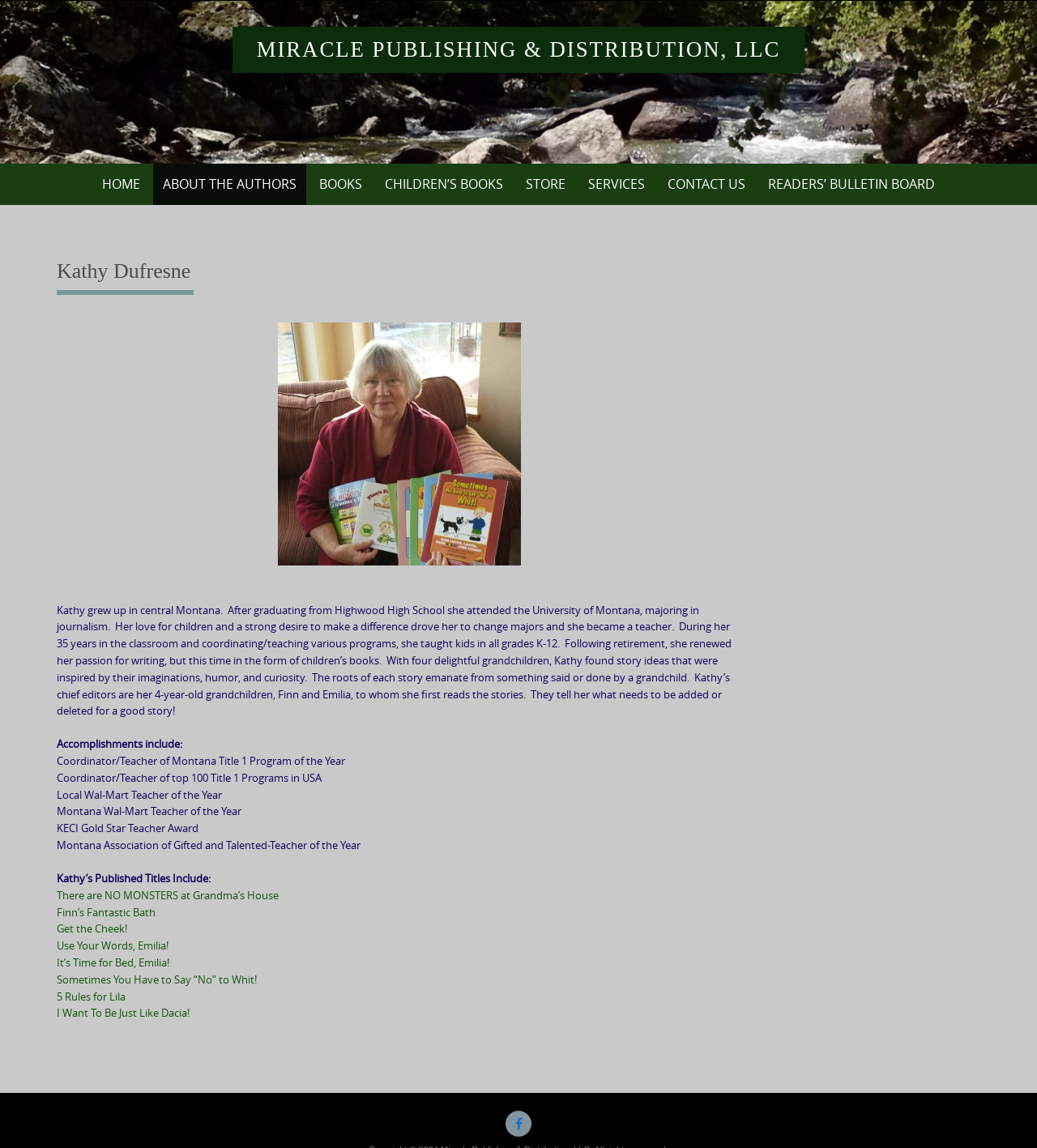Locate the coordinates of the bounding box for the clickable region that fulfills this instruction: "Read about Kathy Dufresne".

[0.055, 0.227, 0.715, 0.257]